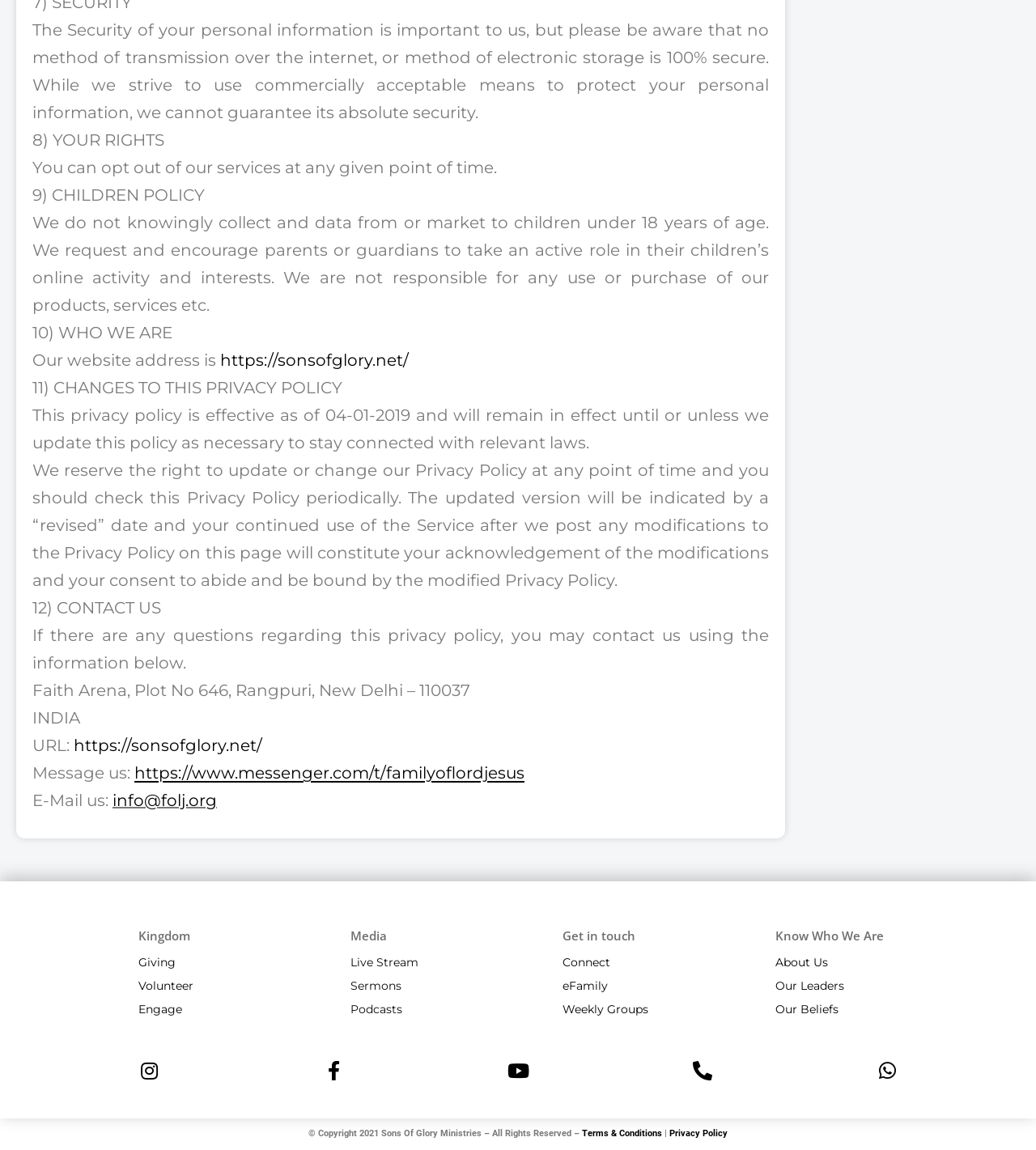What is the website's policy on collecting data from children?
Please describe in detail the information shown in the image to answer the question.

According to the 'CHILDREN POLICY' section, the website does not knowingly collect and data from or market to children under 18 years of age.